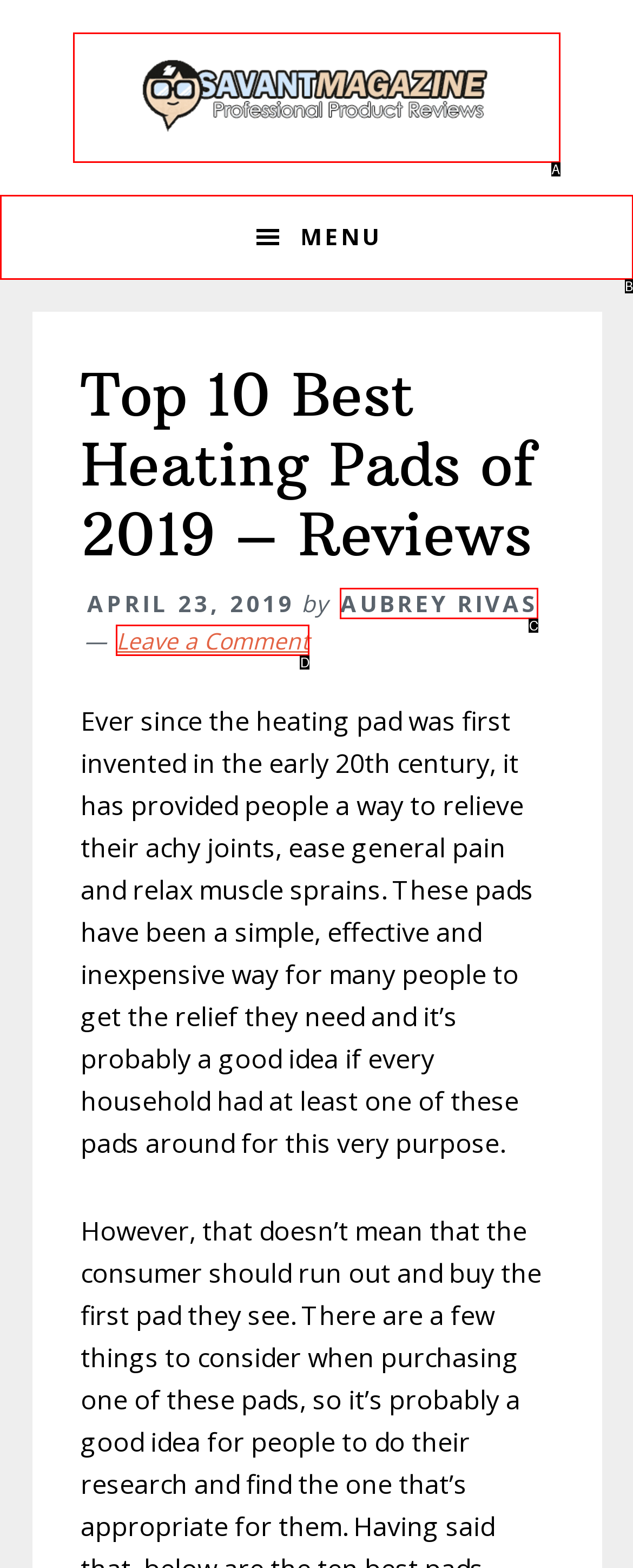Tell me which one HTML element best matches the description: Menu
Answer with the option's letter from the given choices directly.

B